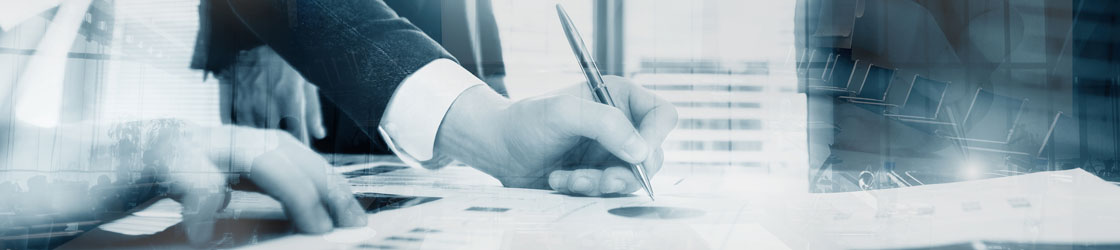What is the atmosphere of the workspace?
Based on the image, respond with a single word or phrase.

Modern